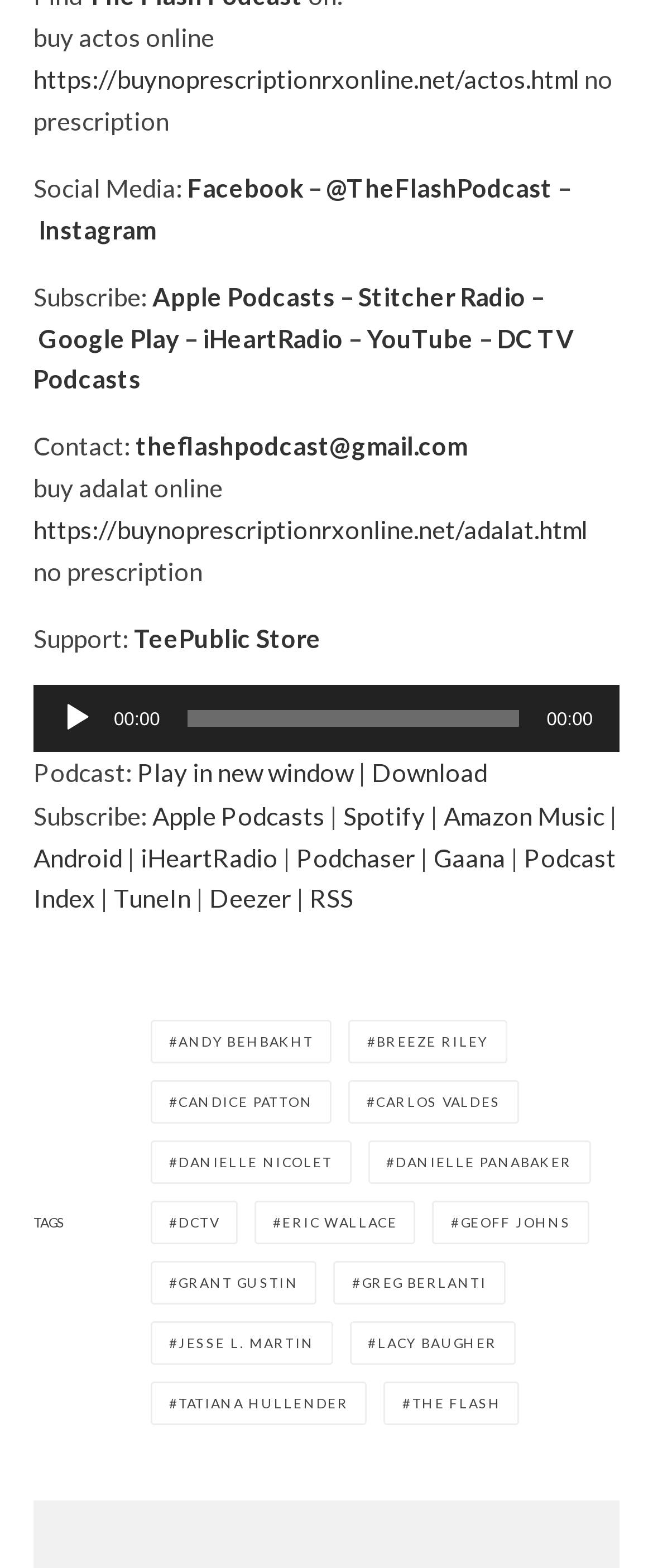Specify the bounding box coordinates of the area to click in order to follow the given instruction: "Contact through email."

[0.208, 0.275, 0.715, 0.294]